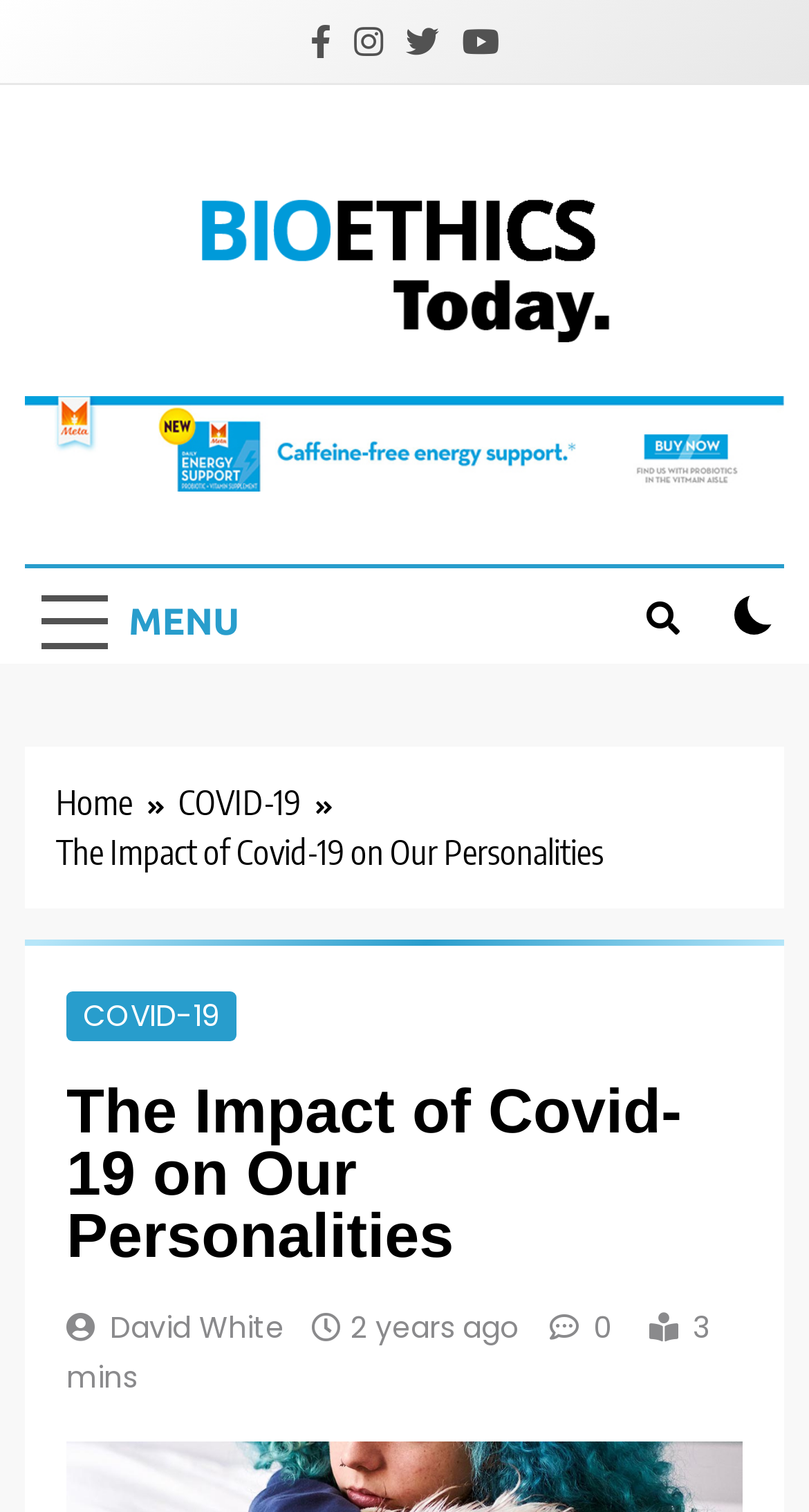Construct a comprehensive description capturing every detail on the webpage.

The webpage is about the impact of Covid-19 on our personalities, with the title "The Impact of Covid-19 on Our Personalities" prominently displayed. At the top left corner, there are four social media links, represented by icons, followed by a link to "Bioethics Today" with an accompanying image. To the right of these links, there is another link to "Bioethics Today" without an image.

Below these links, there is a navigation menu with a "MENU" button and a search icon. On the top right corner, there is a checkbox and a button with a magnifying glass icon. 

The main content of the webpage is divided into sections. The first section has a breadcrumb navigation with links to "Home" and "COVID-19". Below this, there is a heading with the title of the webpage, followed by a link to "COVID-19" and a static text describing the article. 

The author of the article, "David White", is credited below the title, along with the publication date, "2 years ago", which is also indicated by a time element. The article is estimated to take "3 mins" to read, as indicated by a static text at the bottom of the section.